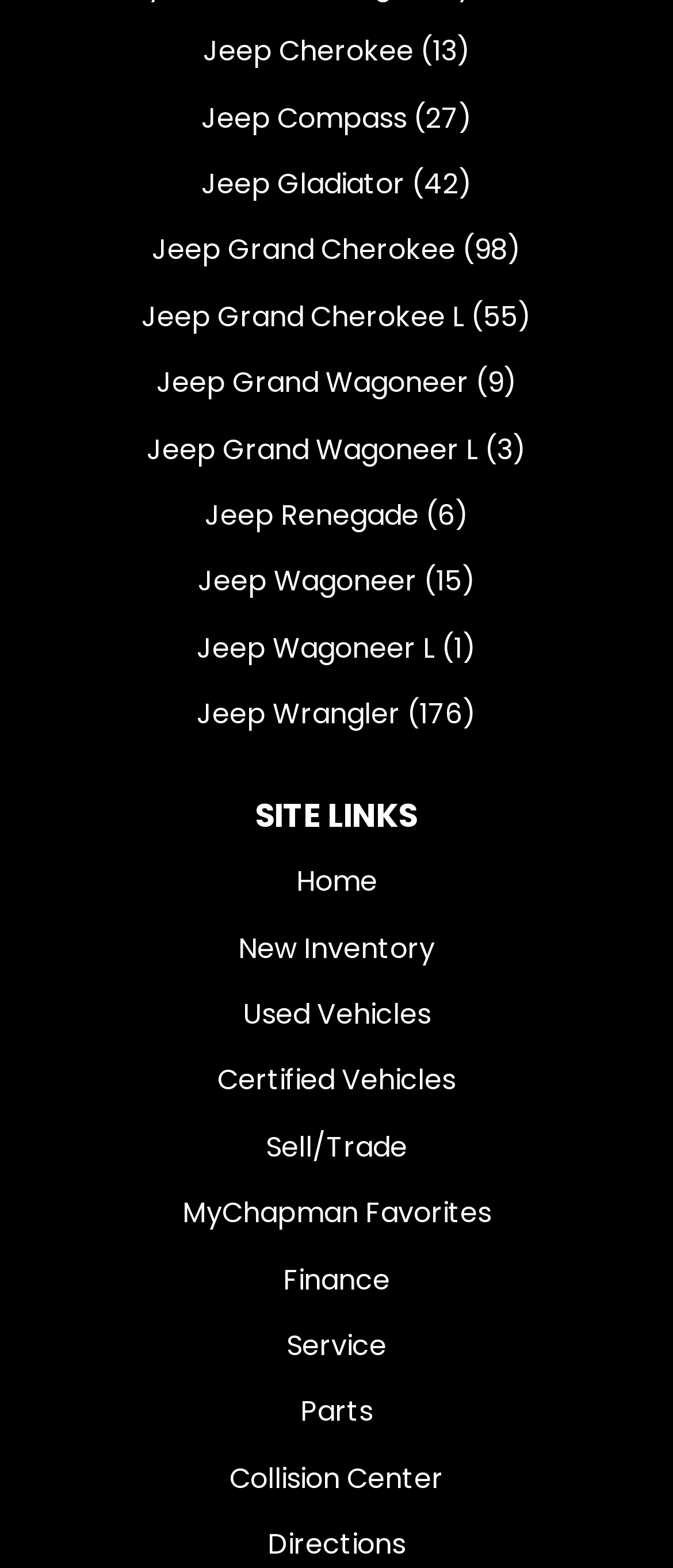Determine the bounding box coordinates for the clickable element required to fulfill the instruction: "Explore Parts section". Provide the coordinates as four float numbers between 0 and 1, i.e., [left, top, right, bottom].

[0.115, 0.88, 0.885, 0.922]